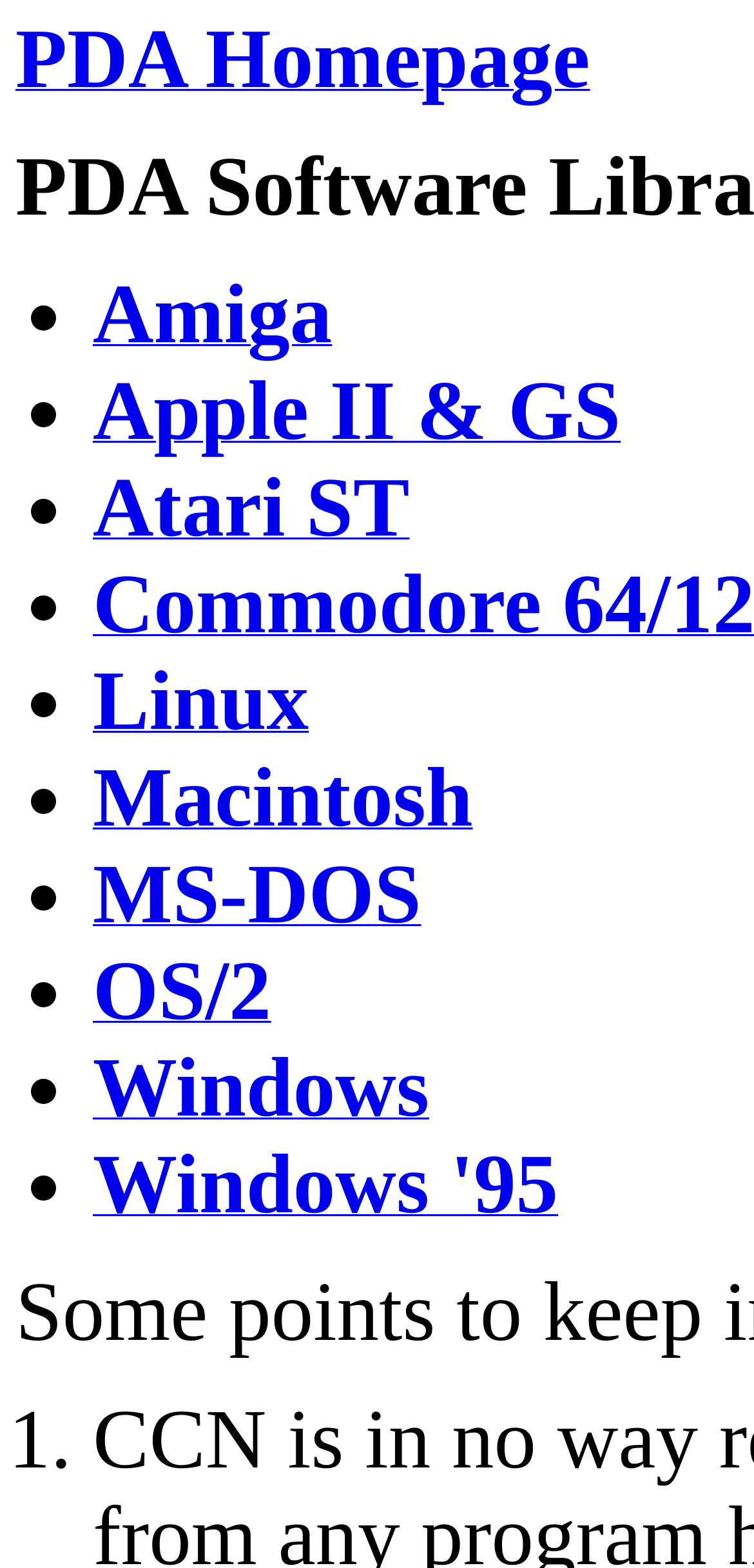What is the purpose of the bullet points on the webpage?
Deliver a detailed and extensive answer to the question.

The bullet points on the webpage are used to list items, specifically the different operating systems or platforms, such as 'Amiga', 'Apple II & GS', and so on.